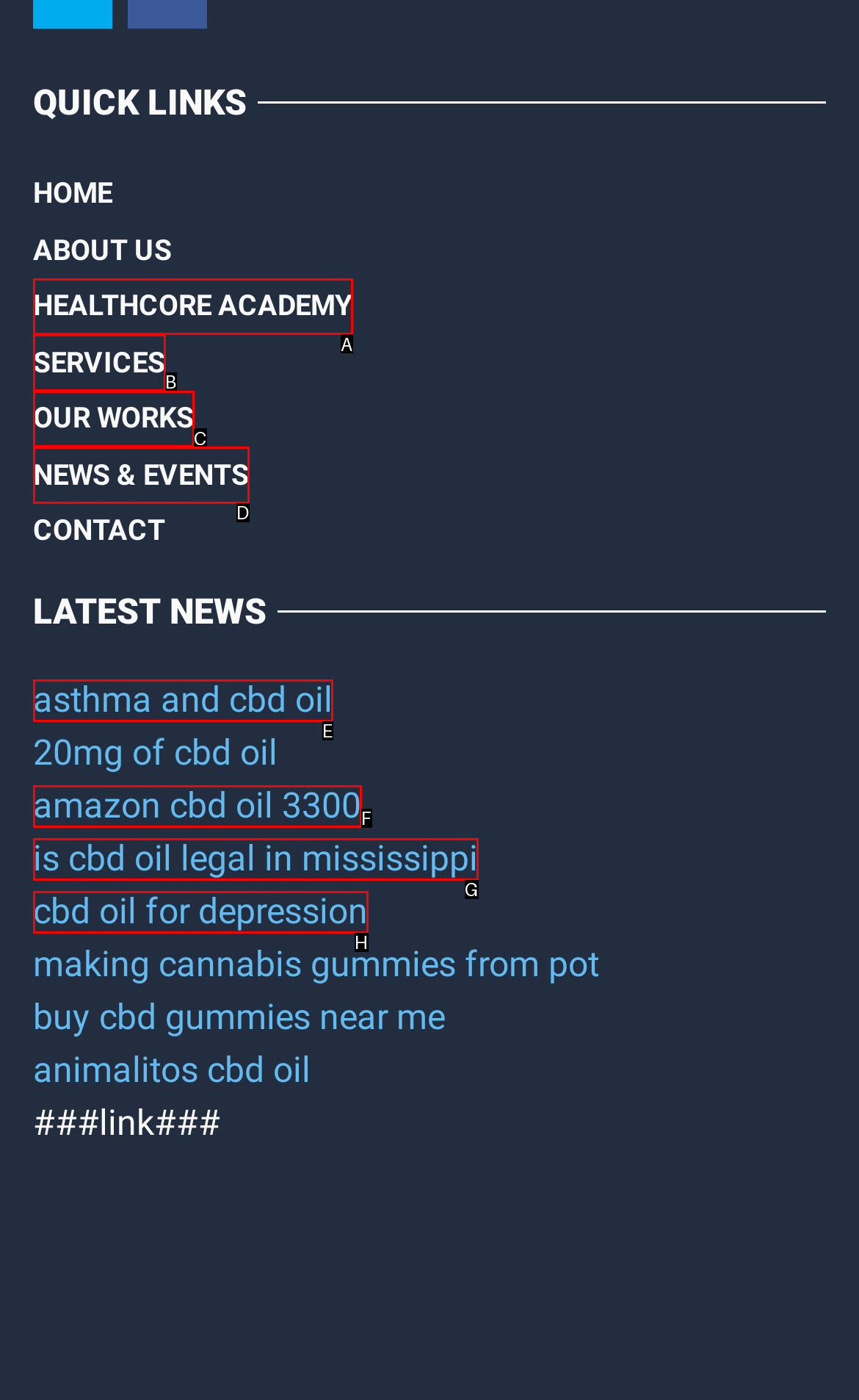From the given options, choose the HTML element that aligns with the description: asthma and cbd oil. Respond with the letter of the selected element.

E